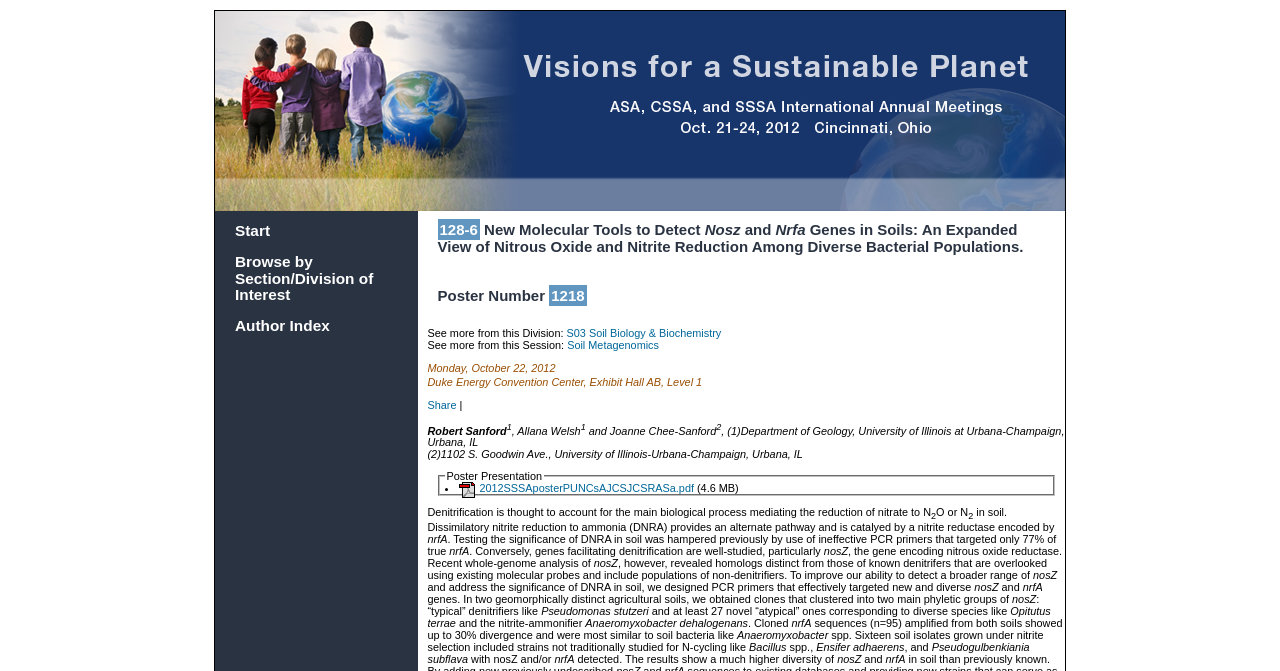Describe the entire webpage, focusing on both content and design.

This webpage appears to be an abstract for a research paper presented at the ASA, CSSA, and SSSA Annual Meetings in 2012. At the top of the page, there is a link to the International Annual Meetings - Home Page, accompanied by an image. Below this, there are three links: Start, Browse by Section/Division of Interest, and Author Index.

The main content of the page is divided into sections. The first section displays the title of the paper, "New Molecular Tools to Detect Nosz and Nrfa Genes in Soils: An Expanded View of Nitrous Oxide and Nitrite Reduction Among Diverse Bacterial Populations." Below this, there is a heading indicating the poster number, 1218. 

To the right of the poster number, there is a section with links to related divisions and sessions. Below this, there is a section displaying the date, time, and location of the presentation. 

The main body of the abstract is divided into paragraphs, describing the research on denitrification and nitrite reduction in soils. The text is interspersed with superscripts and subscripts. There are also links to a PDF file of the poster presentation.

At the bottom of the page, there is a section with information about the authors, including their names, affiliations, and addresses.